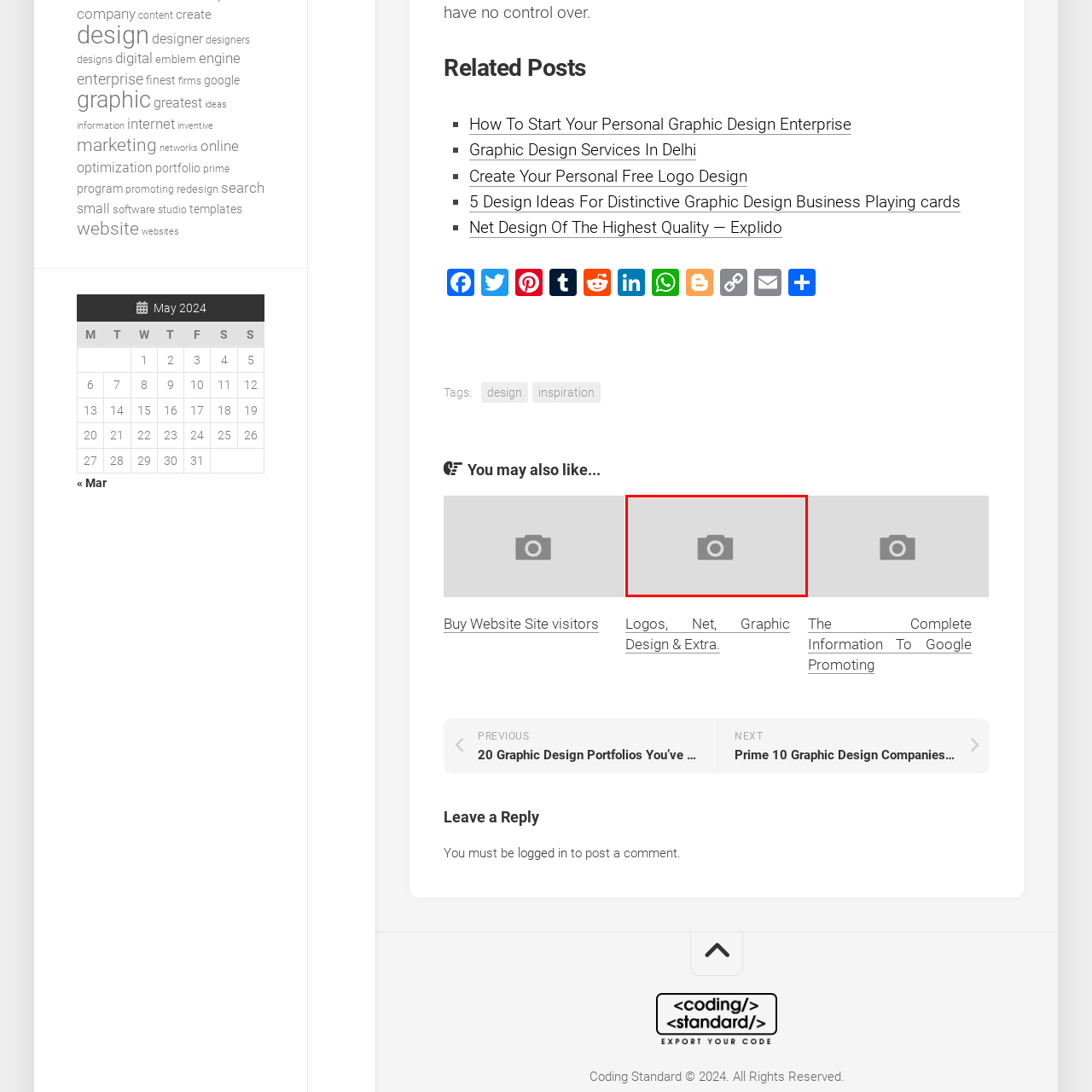Craft a detailed explanation of the image surrounded by the red outline.

The image displays a generic camera icon, presented in a minimalist gray style against a light gray background. This icon typically symbolizes photography or media-related content, often used in web design to indicate options for uploading images or representing visual media. Its simple design and neutral color palette suggest versatility, making it suitable for various applications, from digital portfolios to social media platforms. The icon's compact form effectively communicates its purpose without overwhelming the surrounding elements, aligning well with modern aesthetic preferences for clean and user-friendly interfaces.